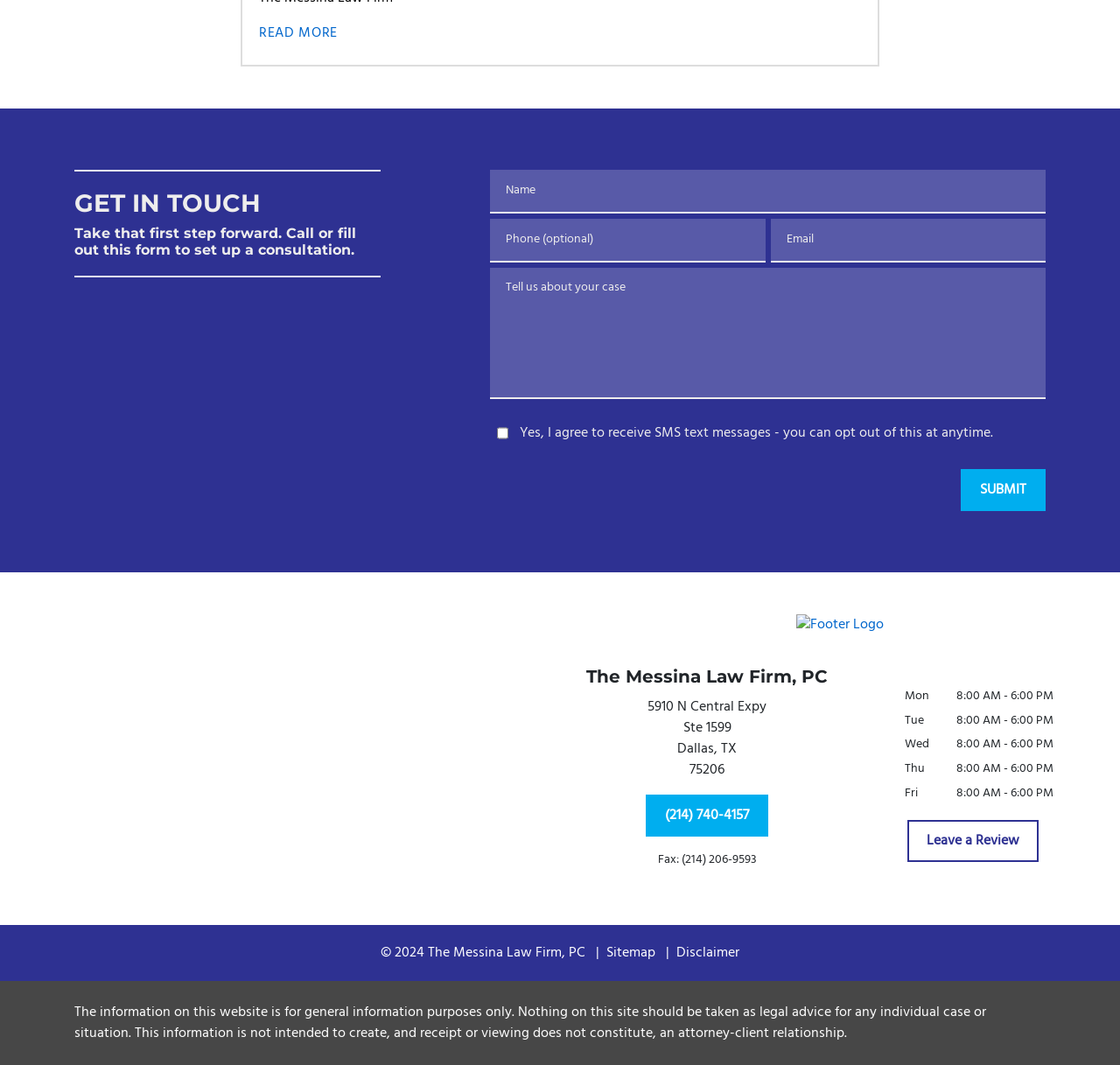Using the elements shown in the image, answer the question comprehensively: What is the purpose of the form on this webpage?

The form on this webpage is used to get in touch with The Messina Law Firm, PC. It allows users to input their name, phone number, email, and a message to set up a consultation.